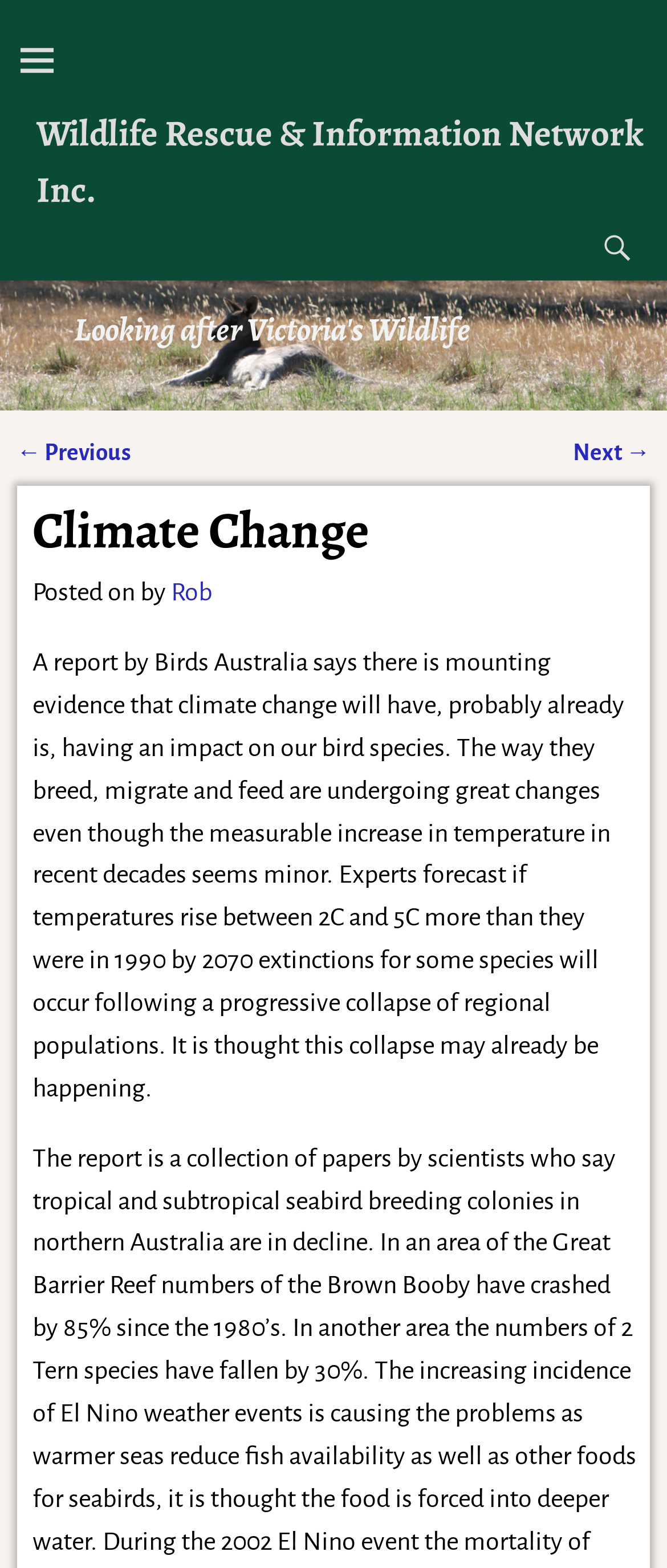Summarize the contents and layout of the webpage in detail.

The webpage is about Climate Change and its impact on wildlife, specifically bird species. At the top, there is a title "Climate Change – Wildlife Rescue & Information Network Inc." followed by a link to the organization's website. On the top right, there is a search box. 

Below the title, there is a heading "Looking after Victoria's Wildlife" which is followed by a section about post navigation, containing links to previous and next pages. 

The main content of the webpage is an article about the impact of climate change on bird species. The article is headed by "Climate Change" and has a subheading with the author's name, "Rob". The article discusses how climate change is affecting the breeding, migration, and feeding habits of birds, and forecasts that if temperatures rise between 2C and 5C by 2070, some species may become extinct. The article also mentions that this collapse of regional populations may already be happening.